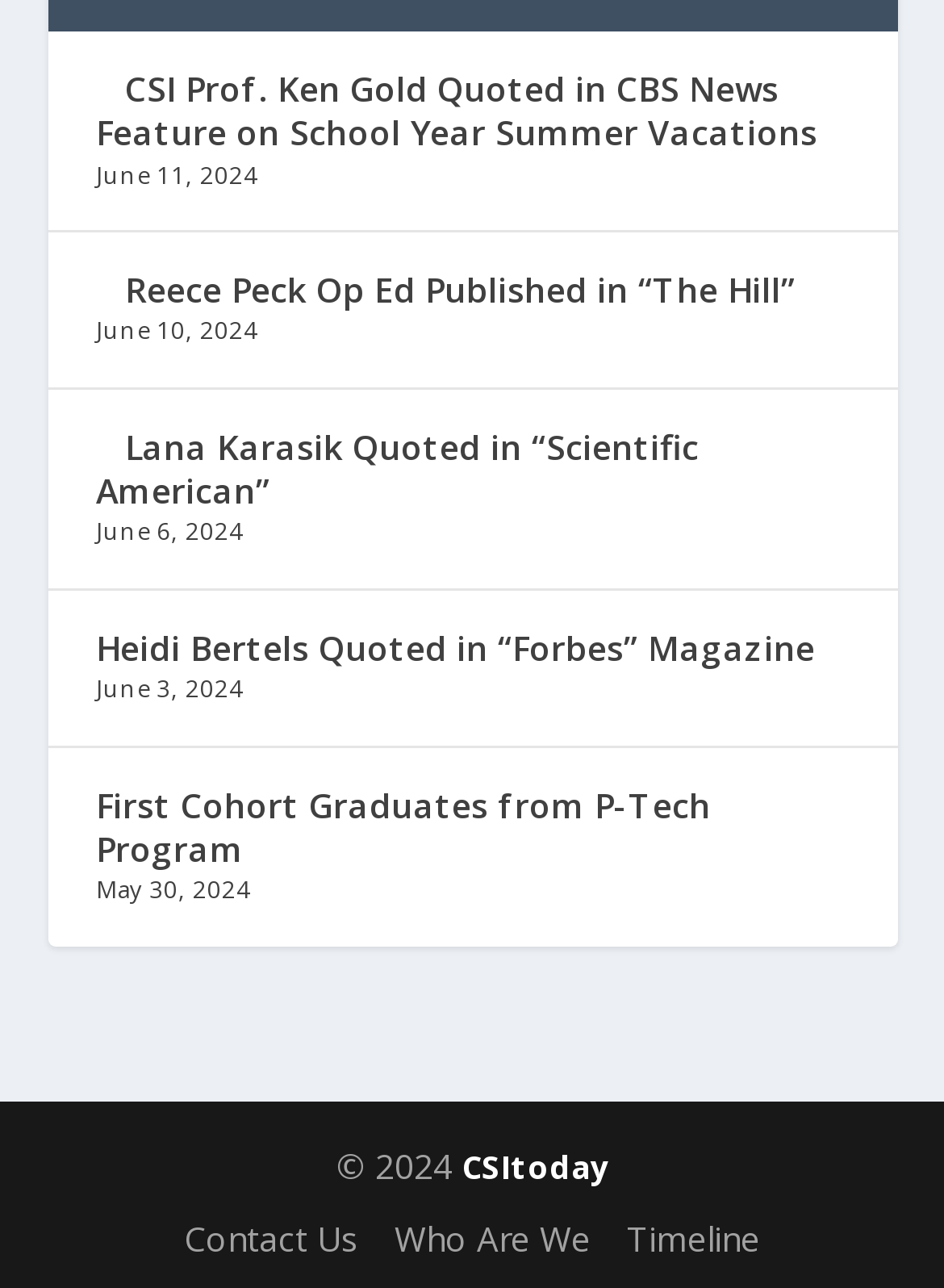What is the name of the program whose first cohort graduated?
Answer the question with just one word or phrase using the image.

P-Tech